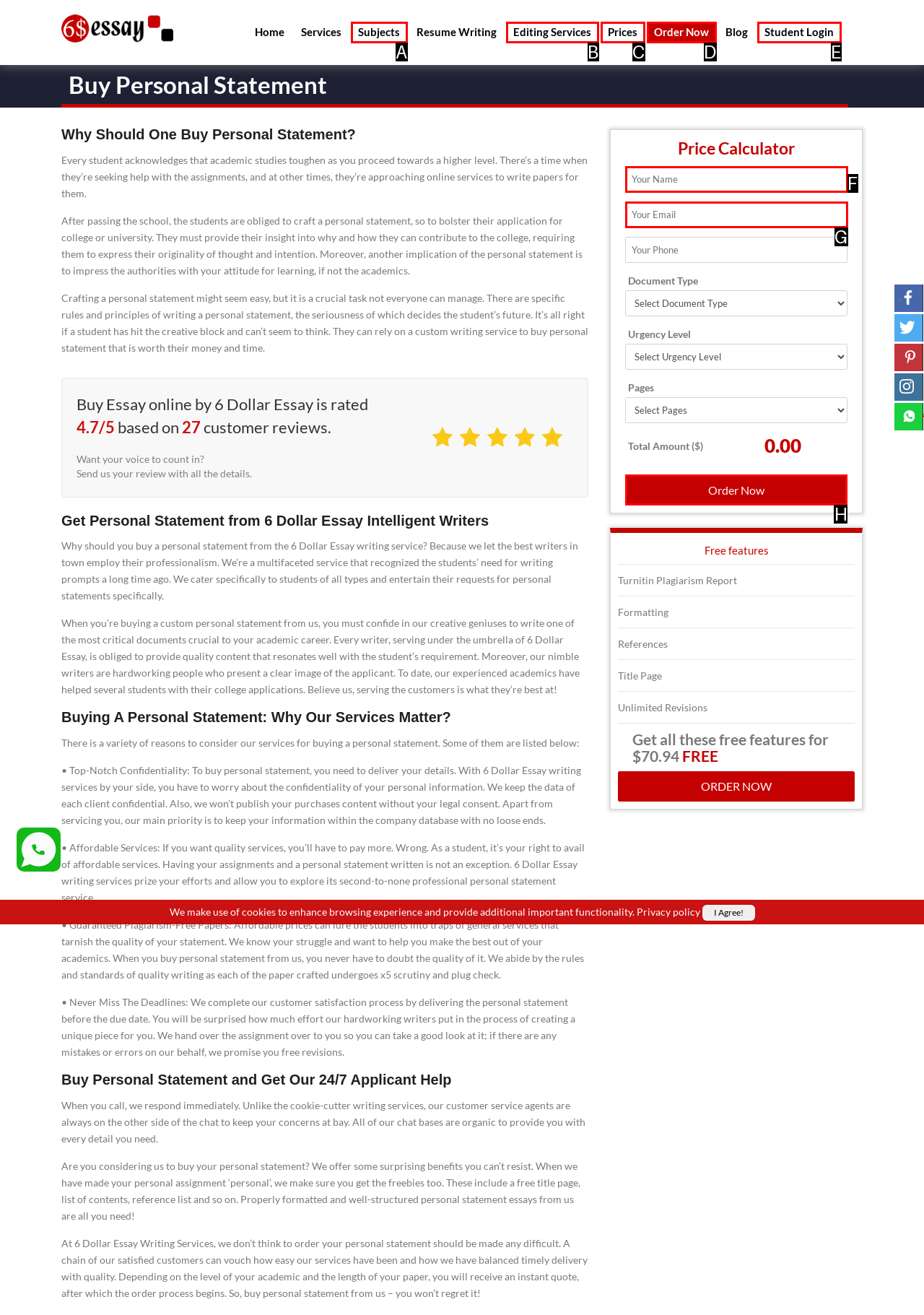Choose the letter of the UI element necessary for this task: Click on the 'Toys' tag
Answer with the correct letter.

None